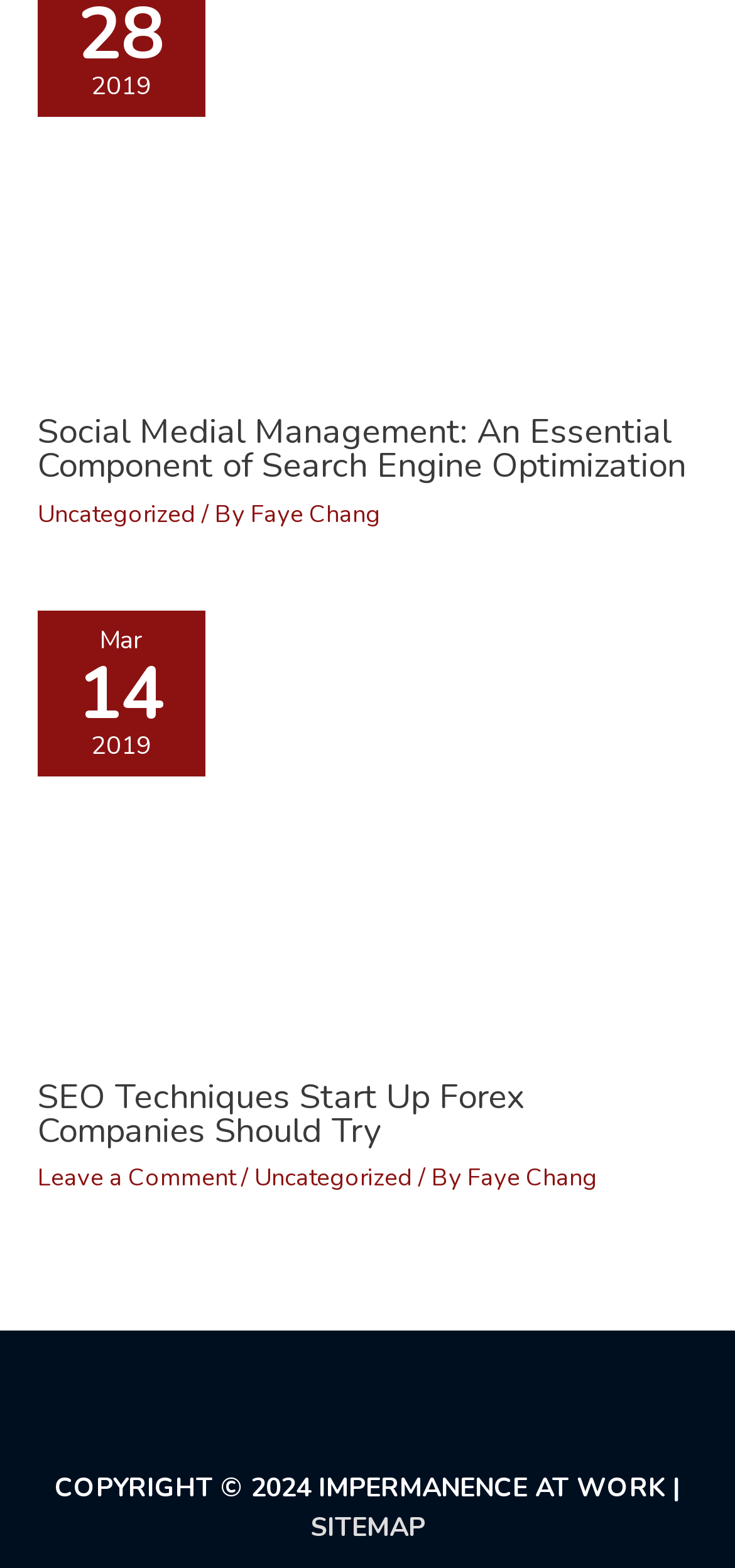Use a single word or phrase to answer the question: 
What is the topic of the first article?

Social Media Management